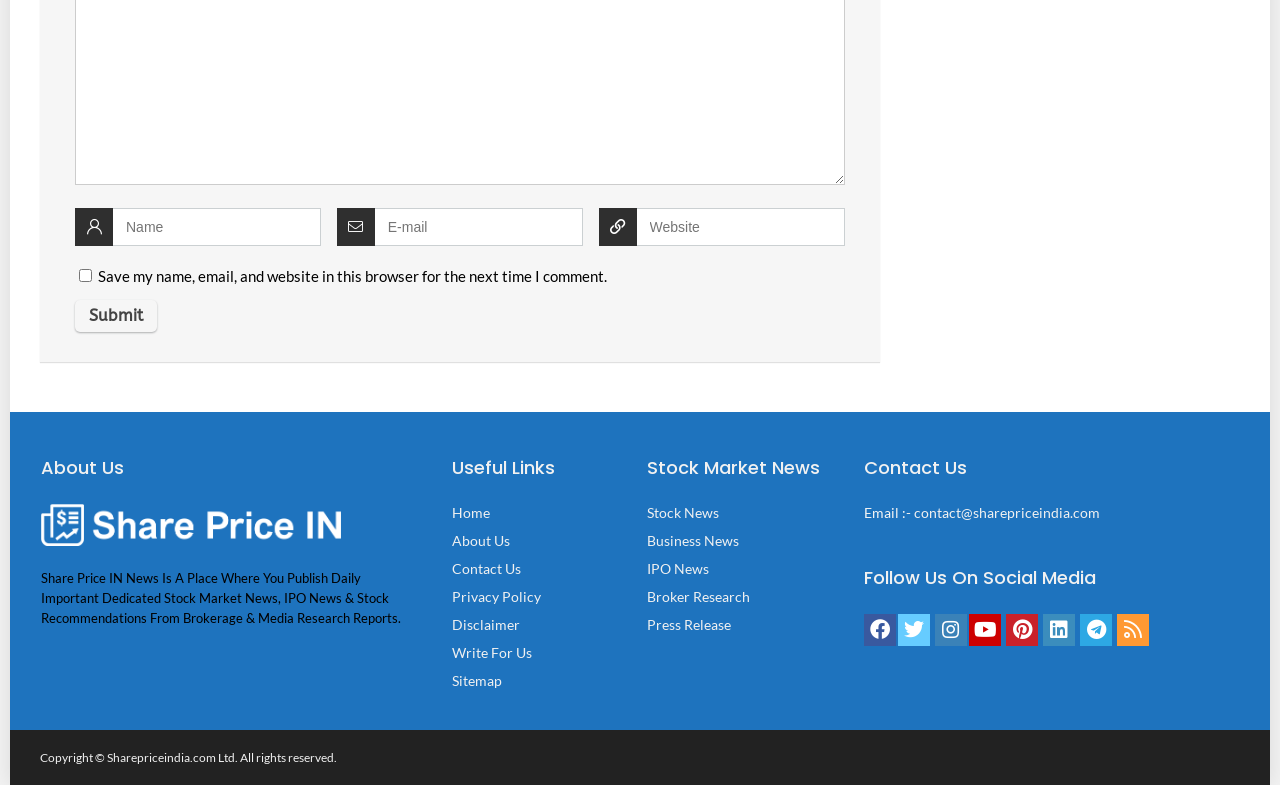What type of news is categorized under 'Stock News'?
From the screenshot, provide a brief answer in one word or phrase.

Stock market news